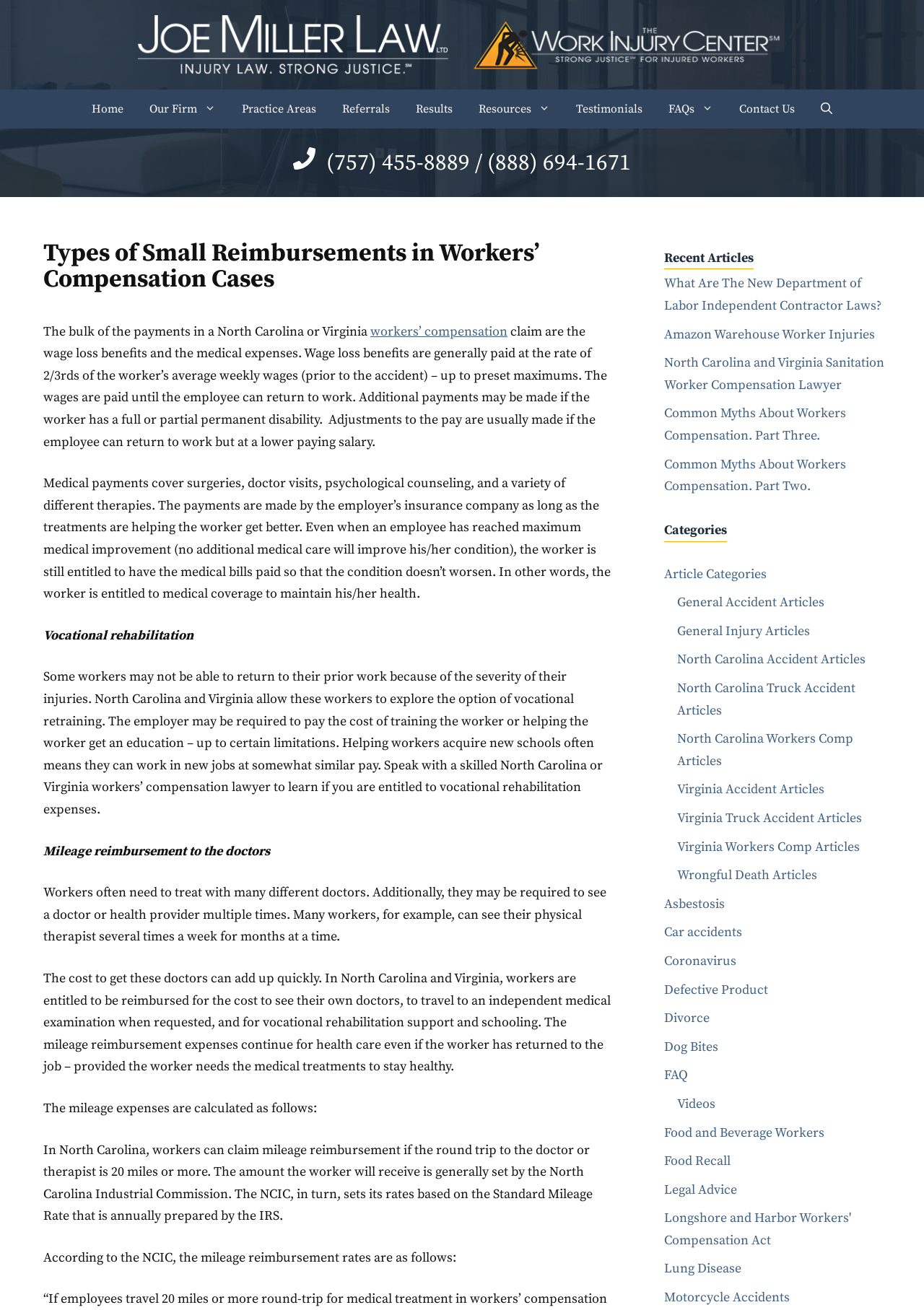How are mileage reimbursement expenses calculated in North Carolina?
Ensure your answer is thorough and detailed.

According to the webpage, in North Carolina, workers can claim mileage reimbursement if the round trip to the doctor or therapist is 20 miles or more, and the amount the worker will receive is generally set by the North Carolina Industrial Commission, which in turn sets its rates based on the Standard Mileage Rate that is annually prepared by the IRS.